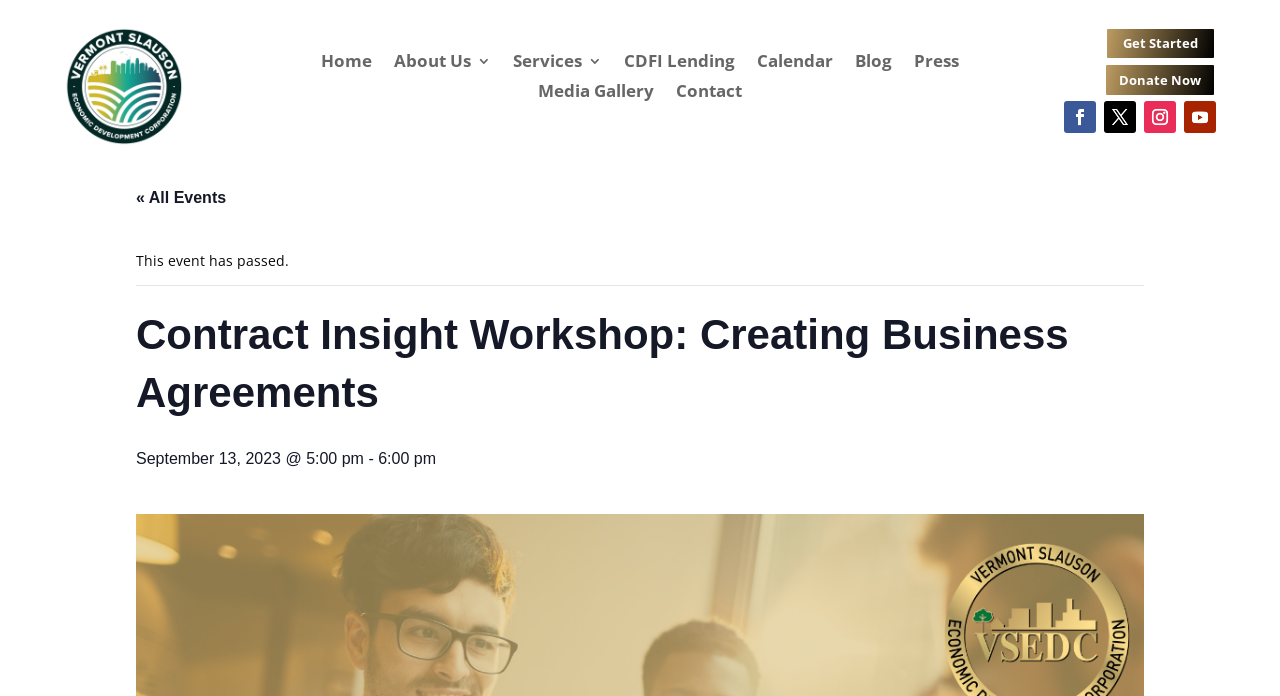Give a one-word or one-phrase response to the question:
What is the status of the event?

Passed